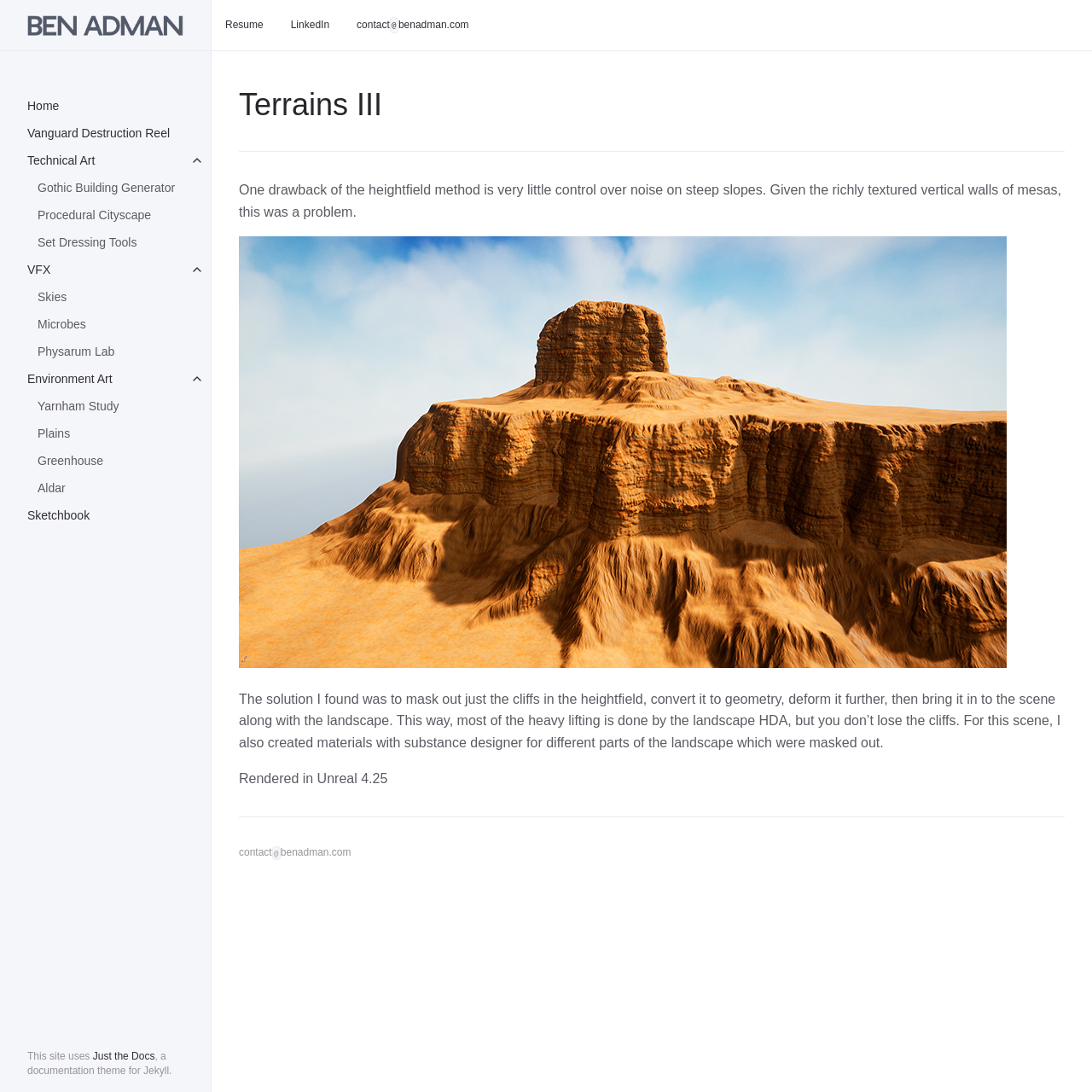Utilize the details in the image to thoroughly answer the following question: What is the type of art showcased?

The type of art showcased can be inferred from the navigation links, which include 'Technical Art', 'Environment Art', and 'VFX', suggesting that the website is focused on technical environment art.